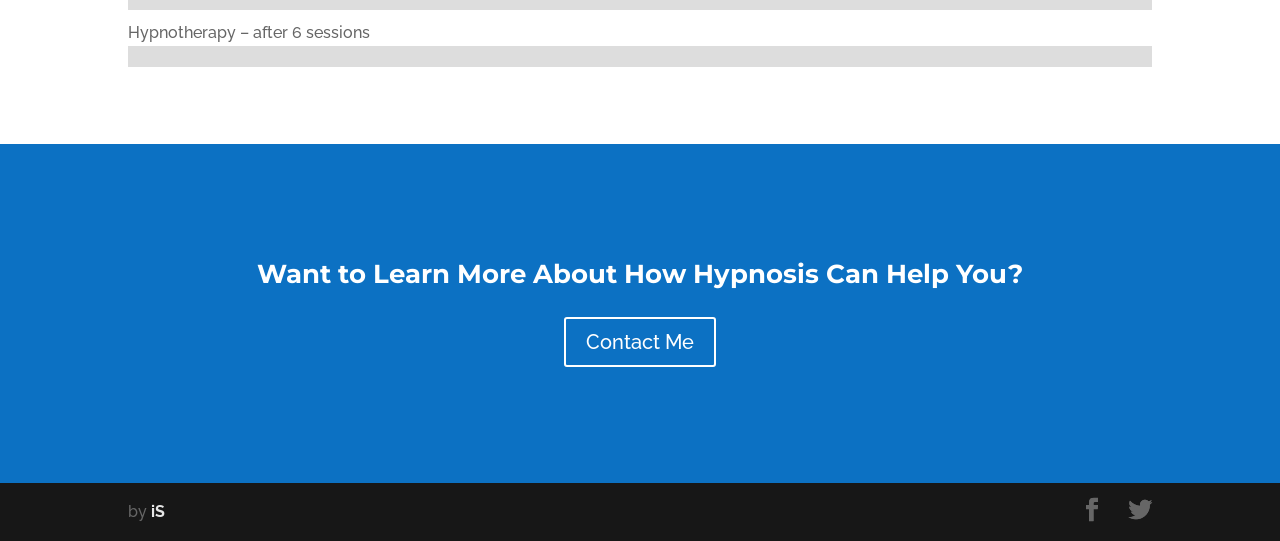Use one word or a short phrase to answer the question provided: 
What is the action suggested by the link on the webpage?

Contact Me